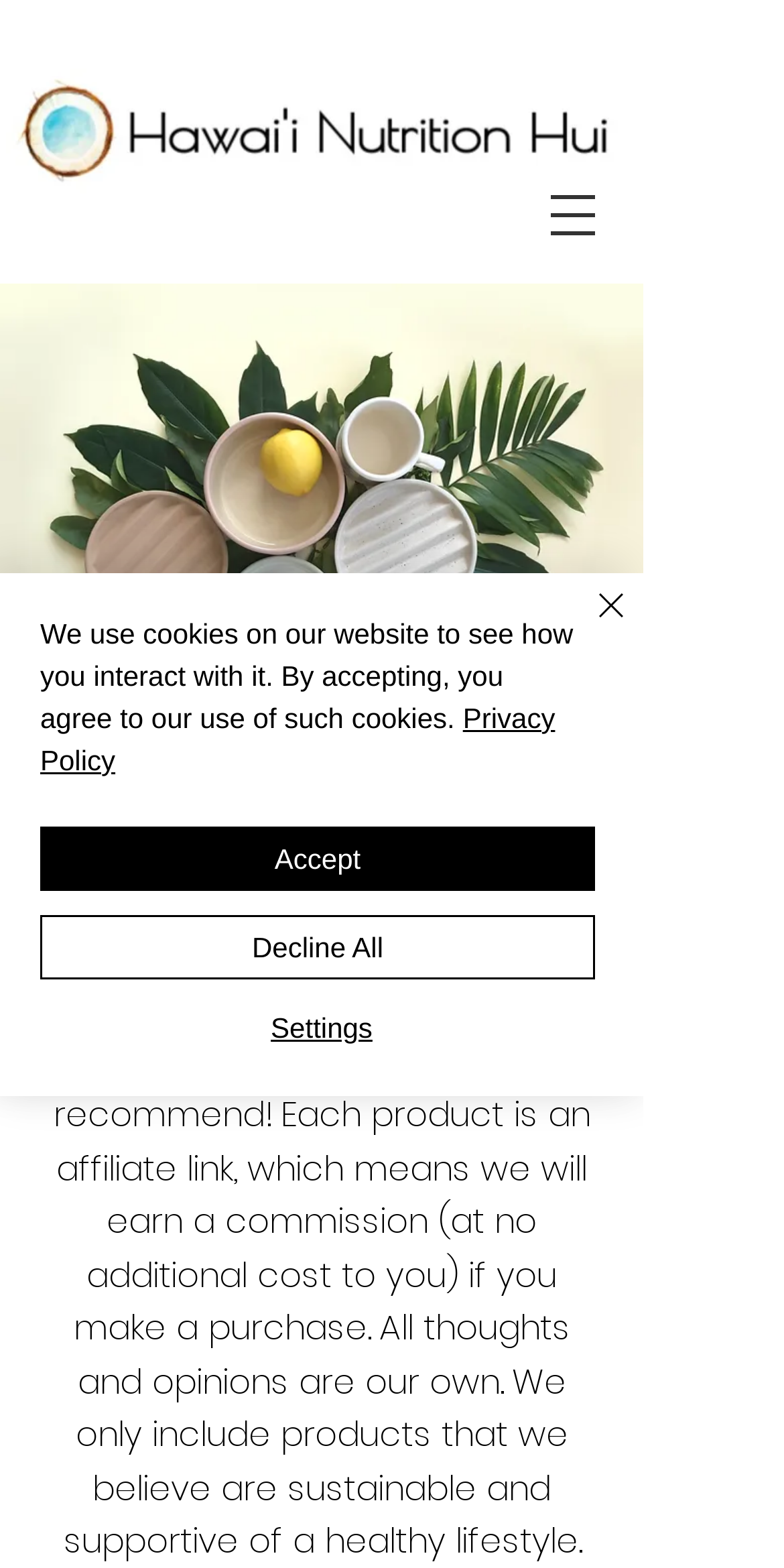Please locate the bounding box coordinates of the element that should be clicked to complete the given instruction: "Visit Hawai'i Nutrition Hui homepage".

[0.008, 0.044, 0.795, 0.126]